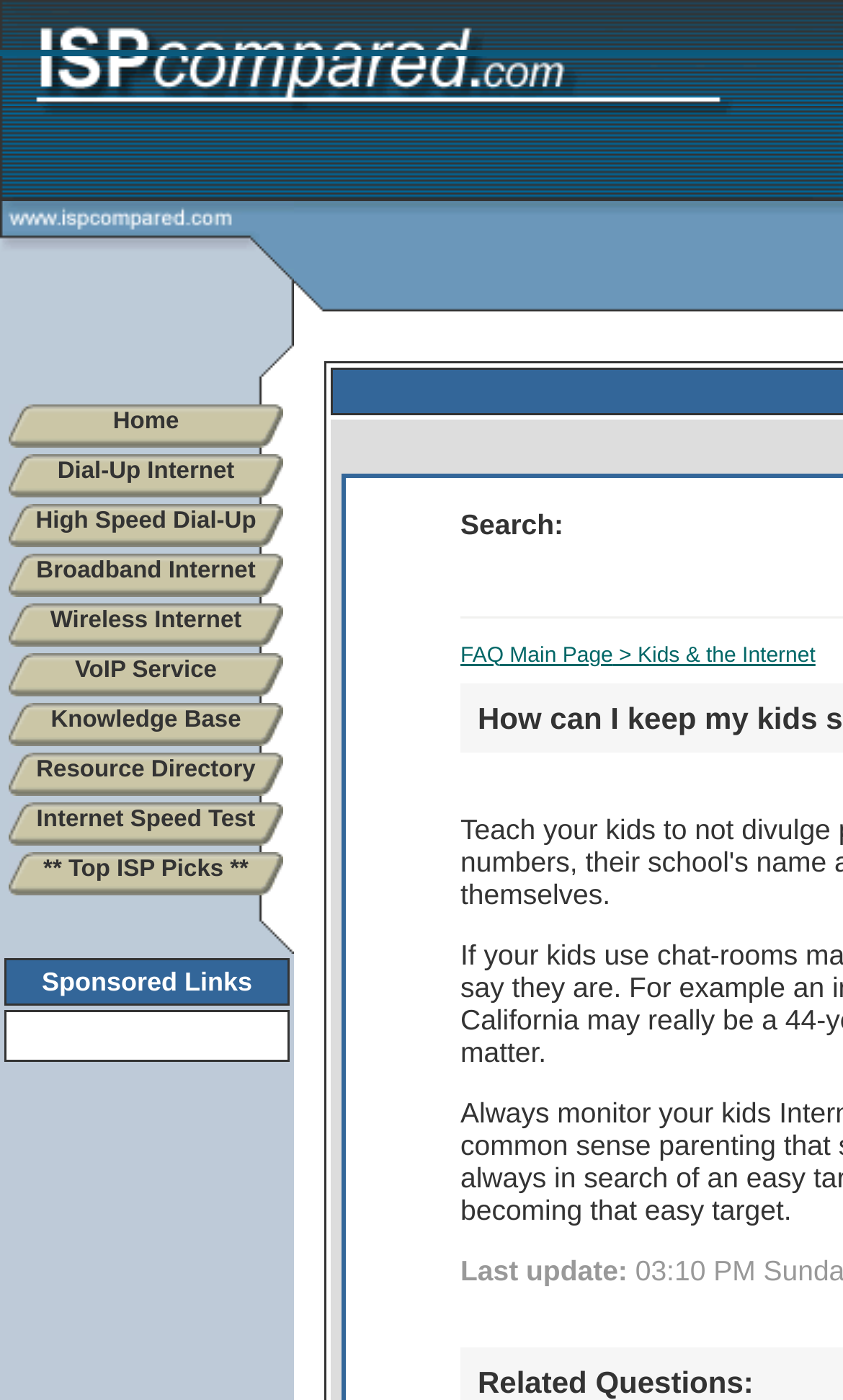Please locate the bounding box coordinates of the element's region that needs to be clicked to follow the instruction: "Go to FAQ Main Page". The bounding box coordinates should be provided as four float numbers between 0 and 1, i.e., [left, top, right, bottom].

[0.546, 0.46, 0.727, 0.477]